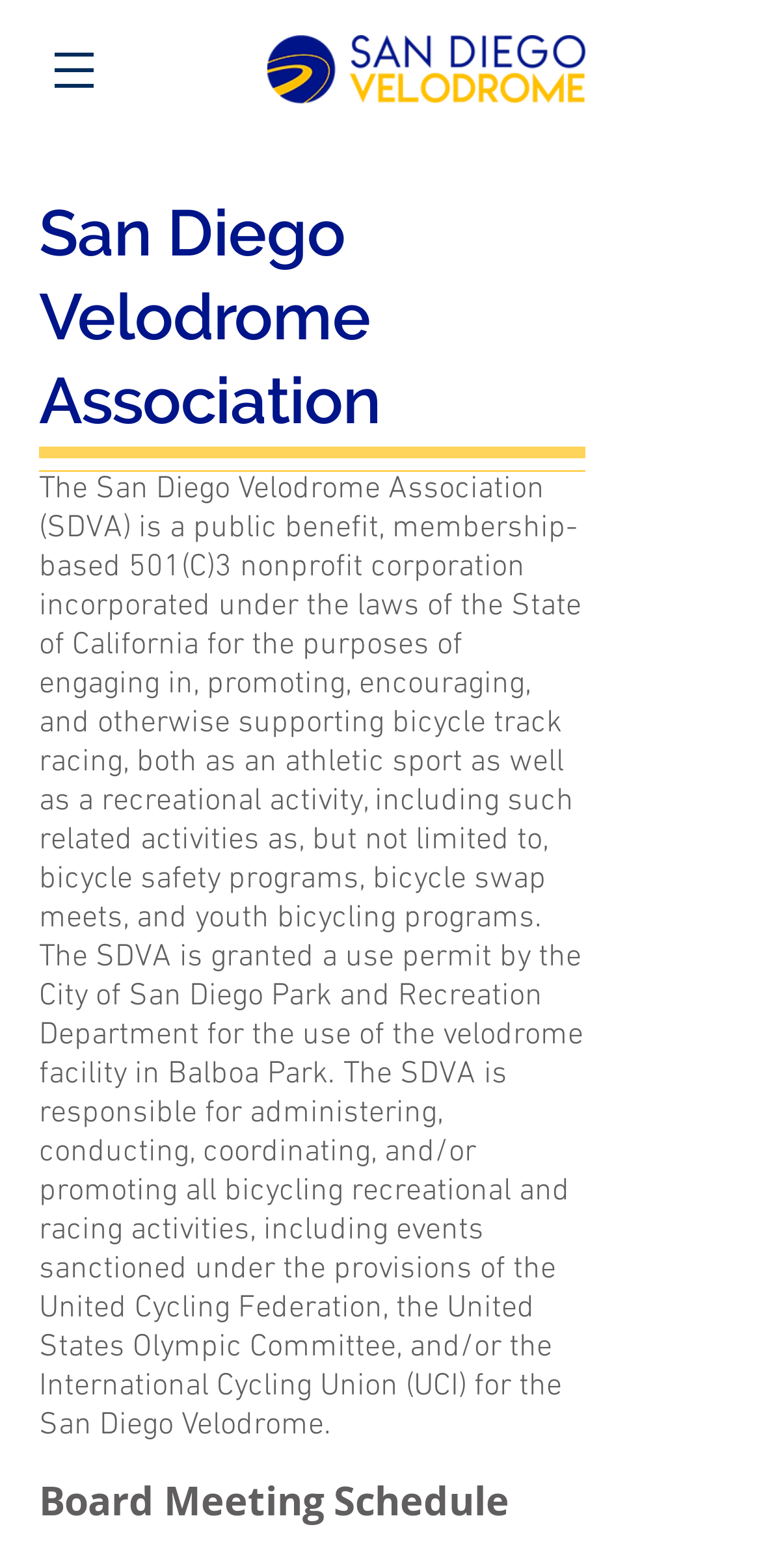Where is the velodrome facility located?
Please give a detailed and elaborate answer to the question based on the image.

The webpage states that 'The SDVA is granted a use permit by the City of San Diego Park and Recreation Department for the use of the velodrome facility in Balboa Park.' which indicates that the velodrome facility is located in Balboa Park.